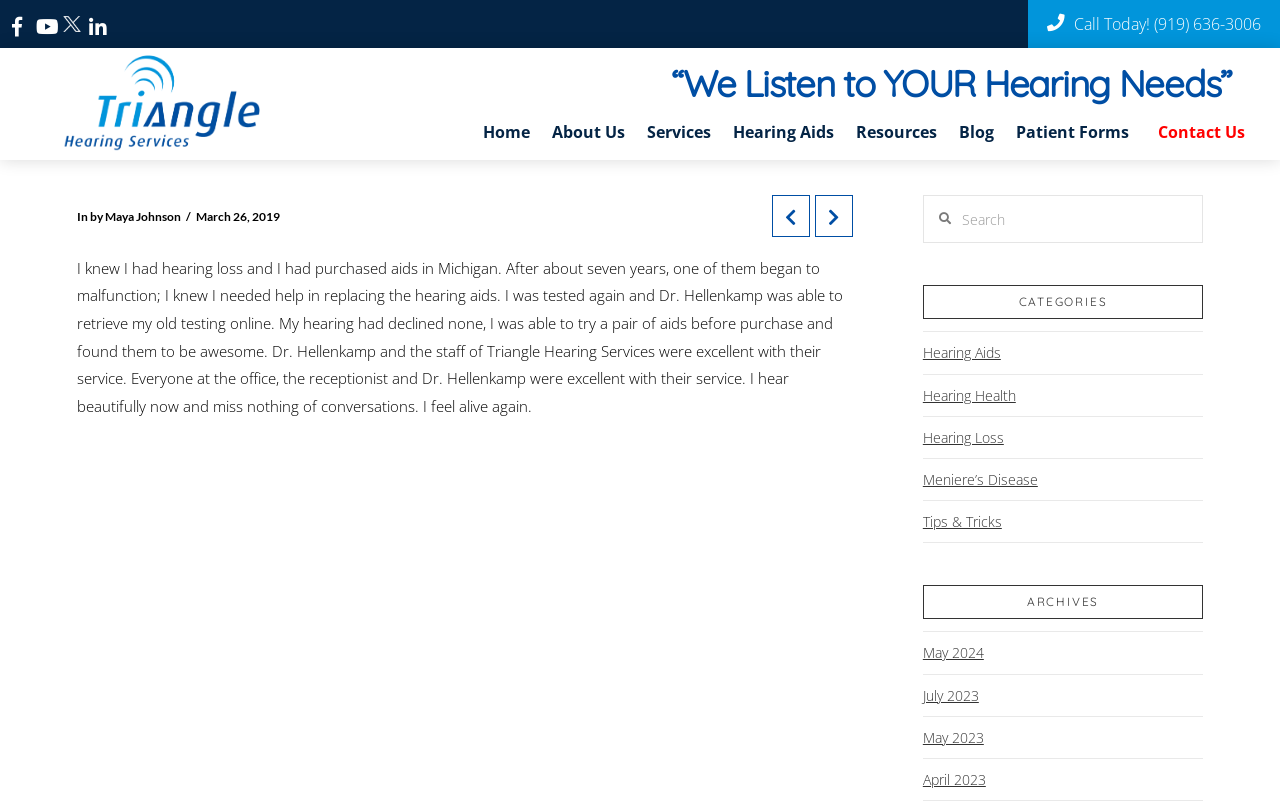Provide the bounding box coordinates of the HTML element this sentence describes: "Services". The bounding box coordinates consist of four float numbers between 0 and 1, i.e., [left, top, right, bottom].

[0.497, 0.124, 0.564, 0.203]